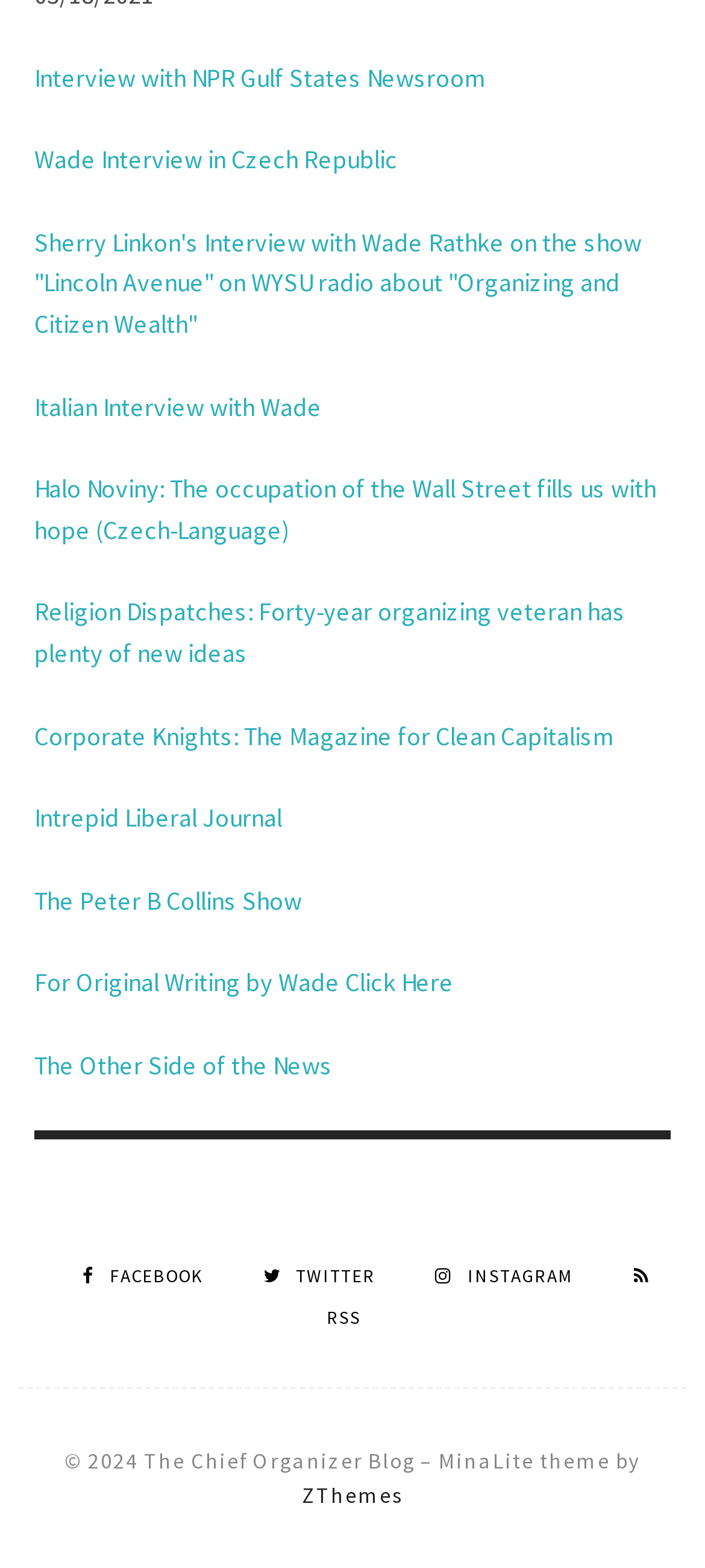Please provide the bounding box coordinates for the element that needs to be clicked to perform the instruction: "Check out the original writing by Wade". The coordinates must consist of four float numbers between 0 and 1, formatted as [left, top, right, bottom].

[0.049, 0.616, 0.644, 0.637]